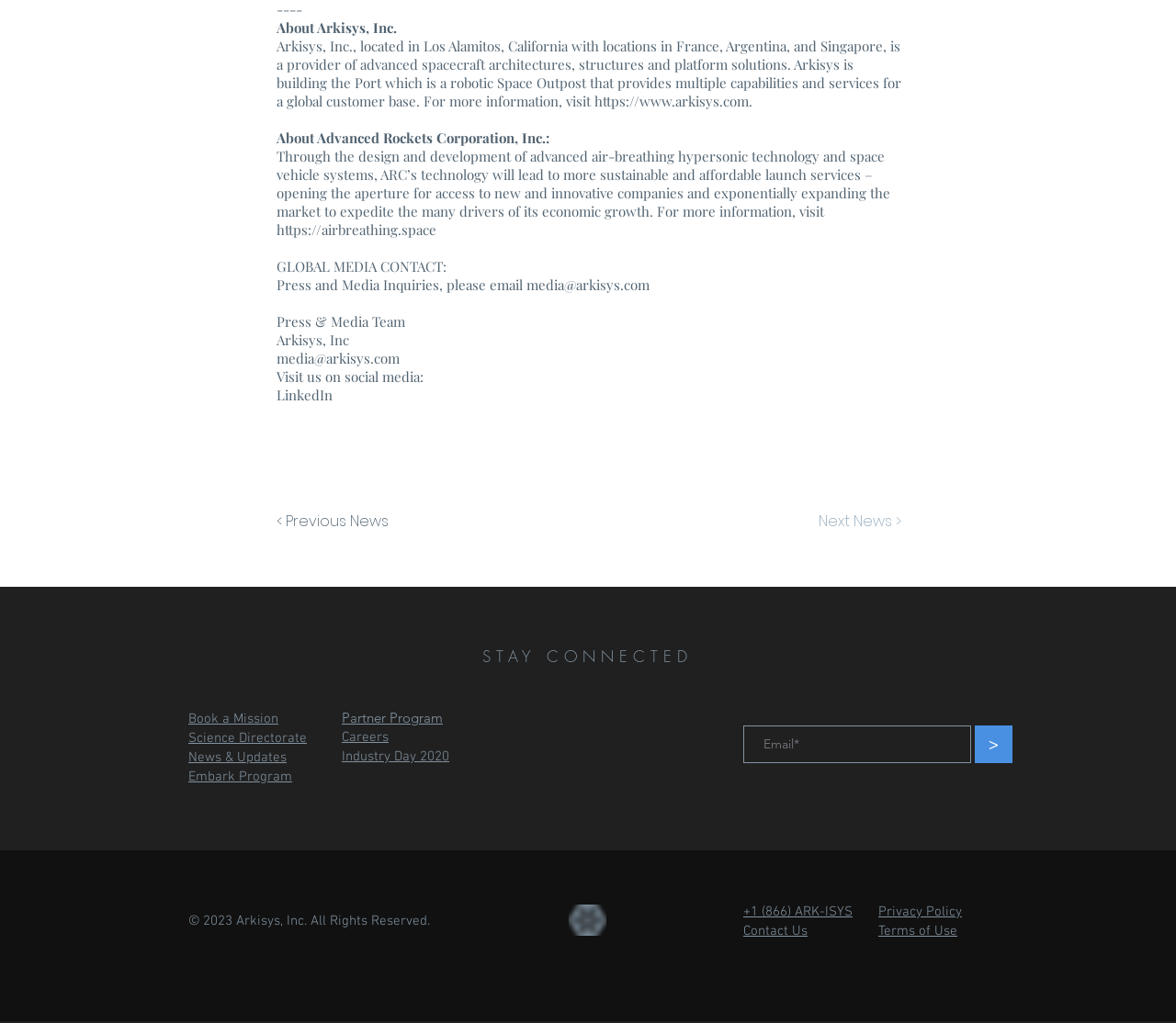Using the details in the image, give a detailed response to the question below:
What is the name of the company?

The name of the company can be found in the first StaticText element, which reads 'About Arkisys, Inc.'.